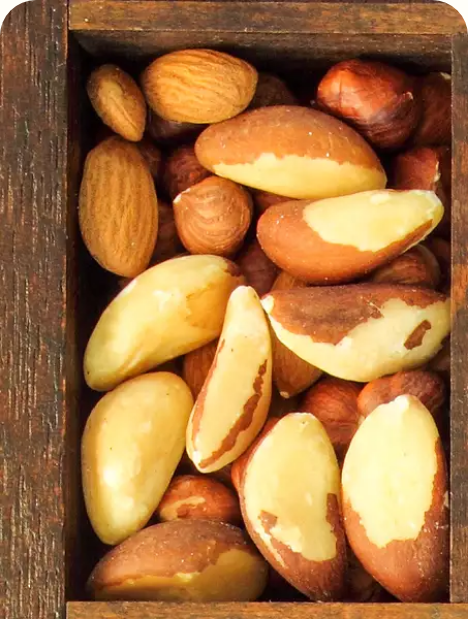Refer to the screenshot and give an in-depth answer to this question: What is the color of Brazil nuts' outer shells?

The caption states that Brazil nuts are recognized by their distinctive shape and color, with their light tan and brownish outer shells, which indicates the color of their outer shells.